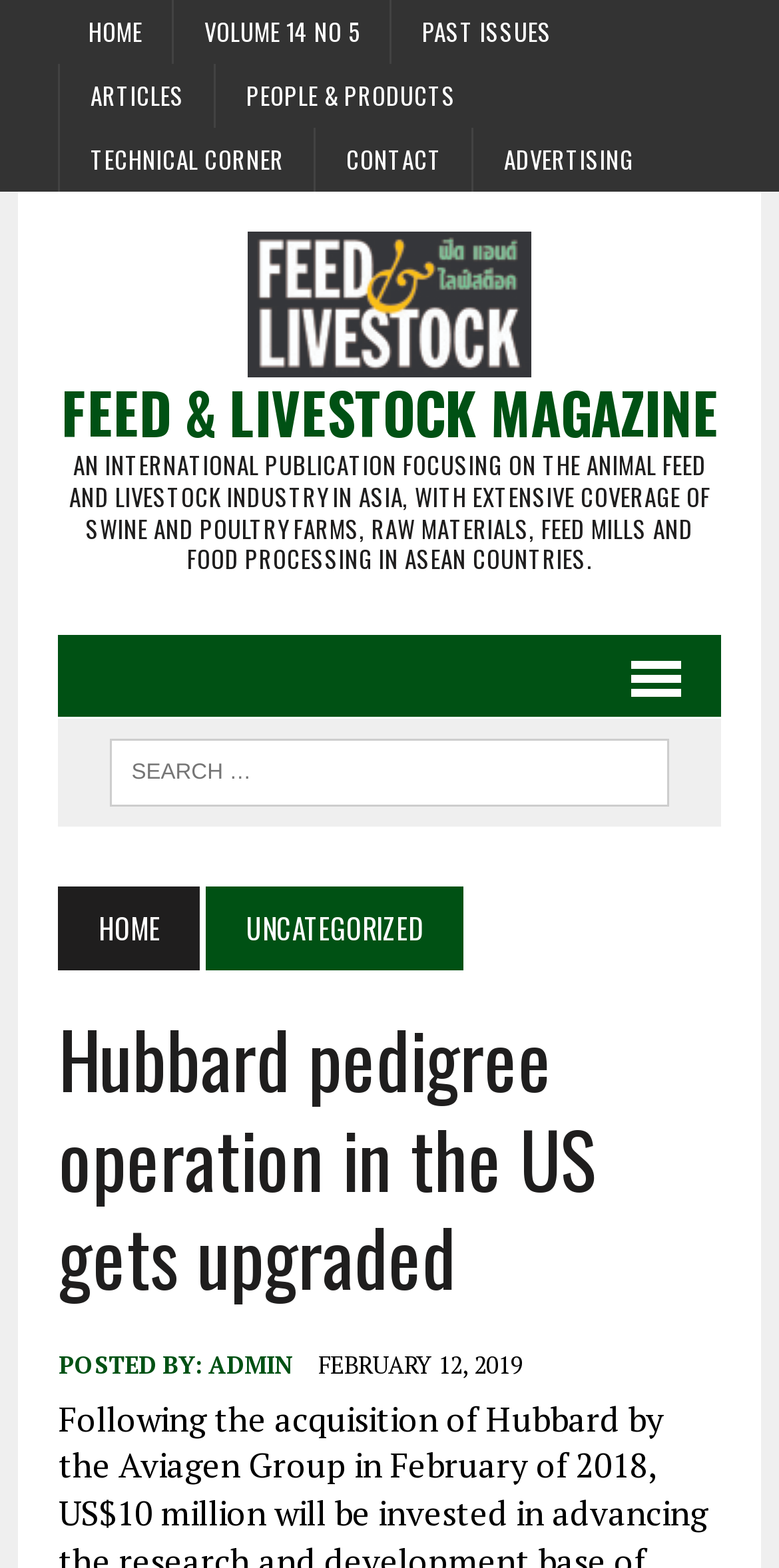Give a succinct answer to this question in a single word or phrase: 
What is the name of the magazine?

Feed & Livestock Magazine